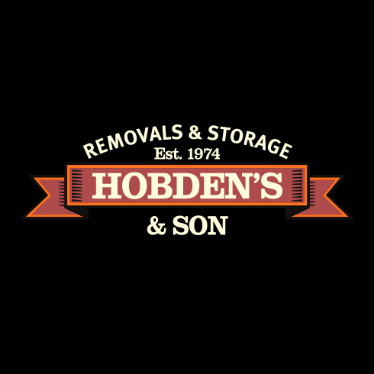Utilize the details in the image to thoroughly answer the following question: What is the name of the company?

The company's name is prominently displayed in the logo, with 'HOBDEN'S' being the central element, and '& SON' written below, indicating that it is a family-owned business.